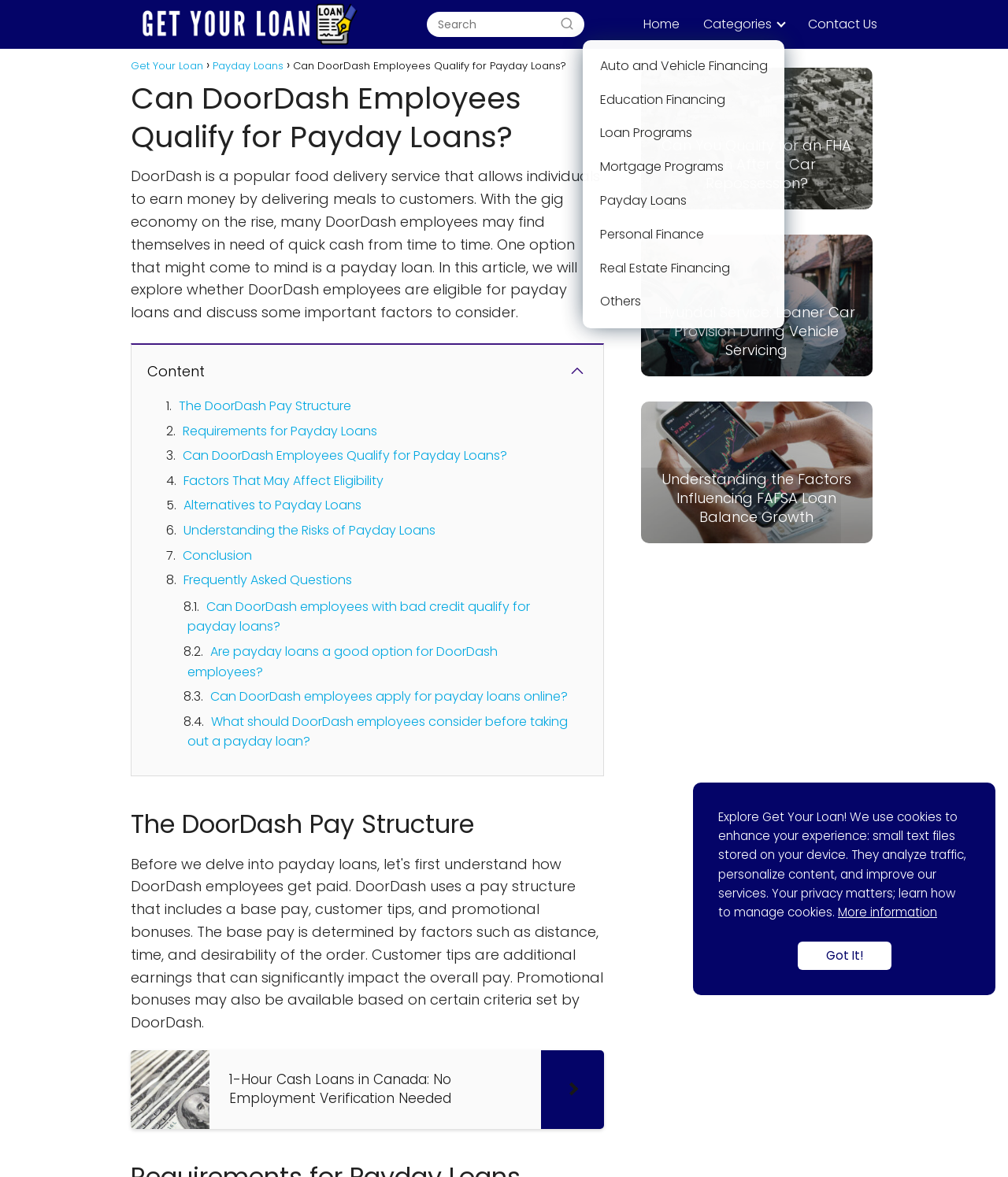Locate and provide the bounding box coordinates for the HTML element that matches this description: "The DoorDash Pay Structure".

[0.177, 0.337, 0.348, 0.353]